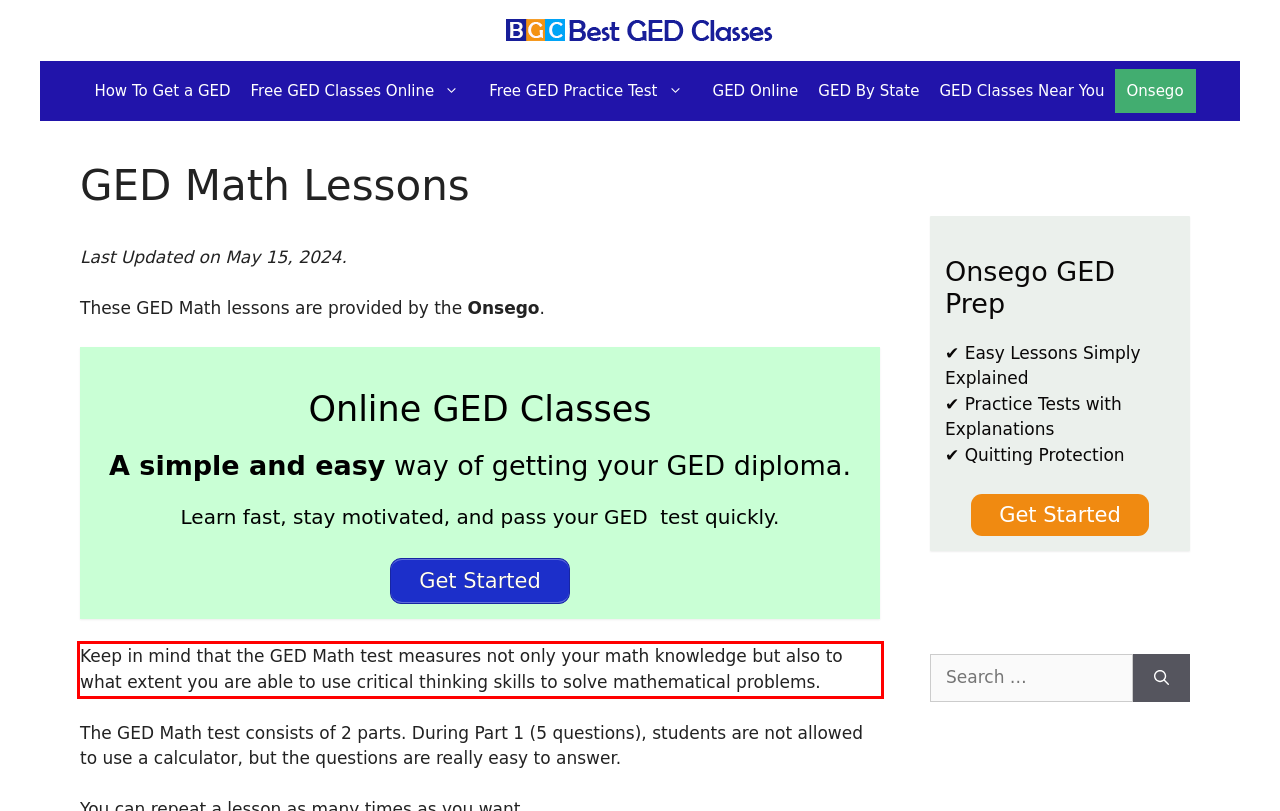Please extract the text content from the UI element enclosed by the red rectangle in the screenshot.

Keep in mind that the GED Math test measures not only your math knowledge but also to what extent you are able to use critical thinking skills to solve mathematical problems.